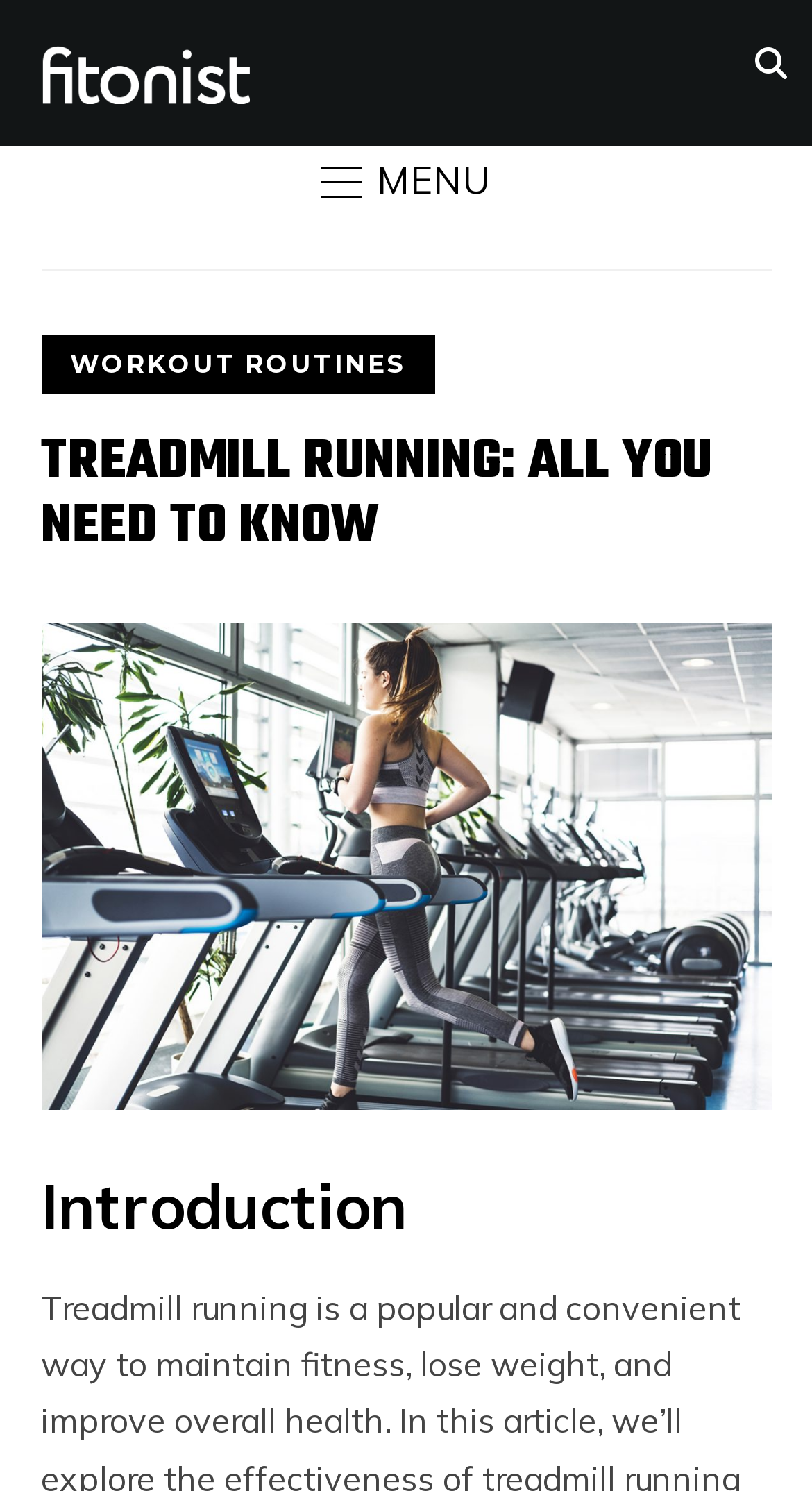Identify and provide the main heading of the webpage.

TREADMILL RUNNING: ALL YOU NEED TO KNOW